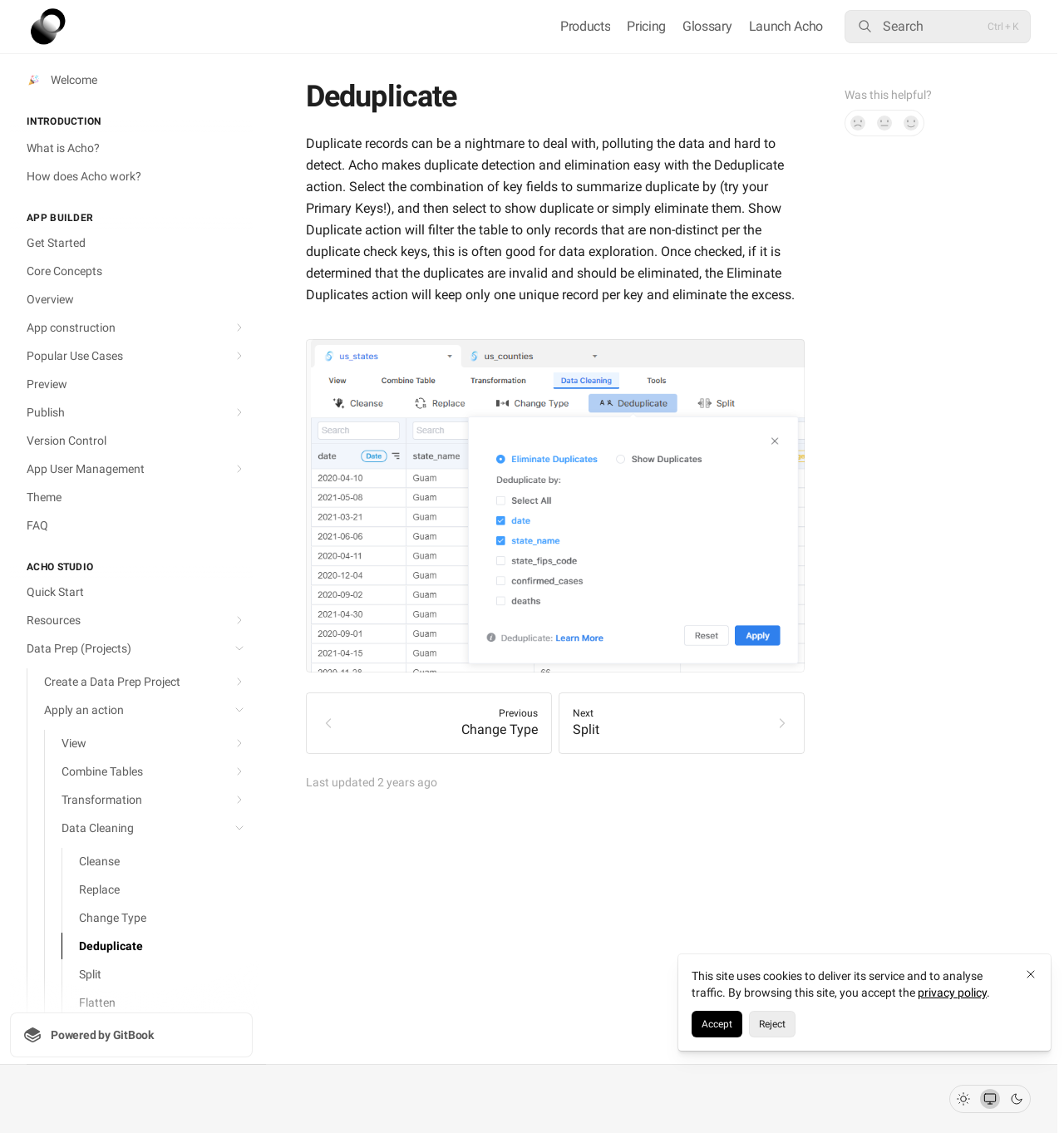Provide the bounding box coordinates of the area you need to click to execute the following instruction: "View the 'Pipeline'".

[0.026, 0.96, 0.238, 0.983]